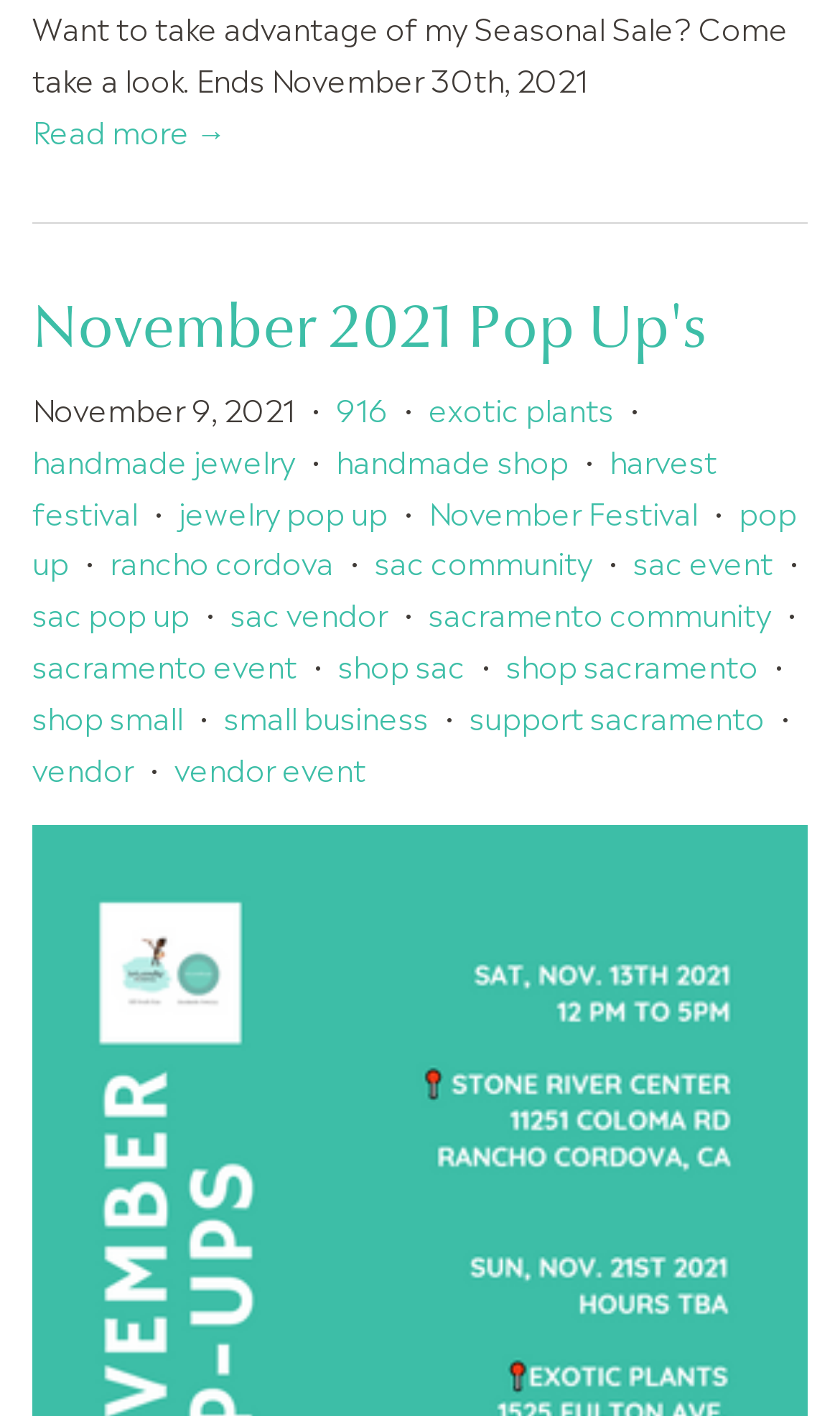Can you specify the bounding box coordinates for the region that should be clicked to fulfill this instruction: "Explore 'Painting' category".

None